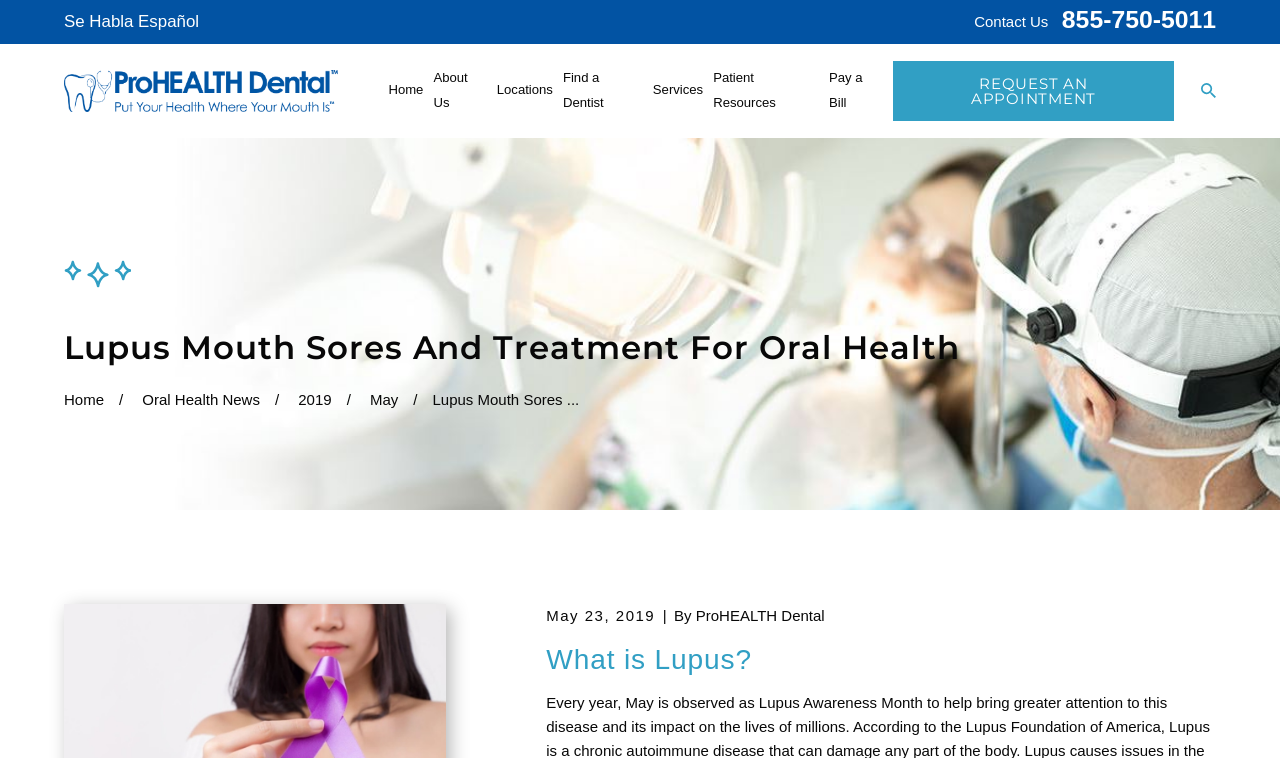Provide a single word or phrase to answer the given question: 
What is the name of the dental organization?

ProHEALTH Dental